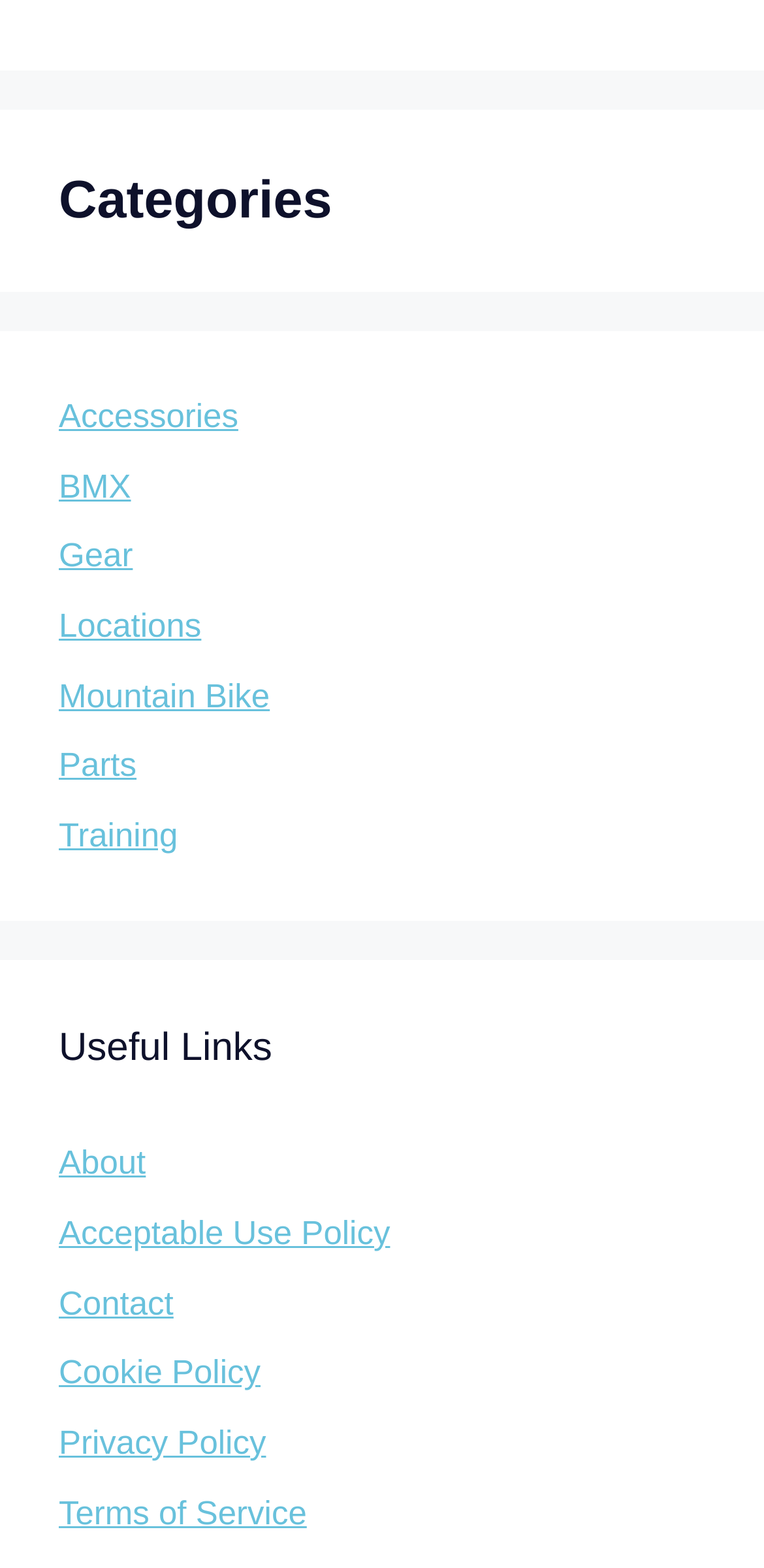For the element described, predict the bounding box coordinates as (top-left x, top-left y, bottom-right x, bottom-right y). All values should be between 0 and 1. Element description: Parts

[0.077, 0.476, 0.179, 0.5]